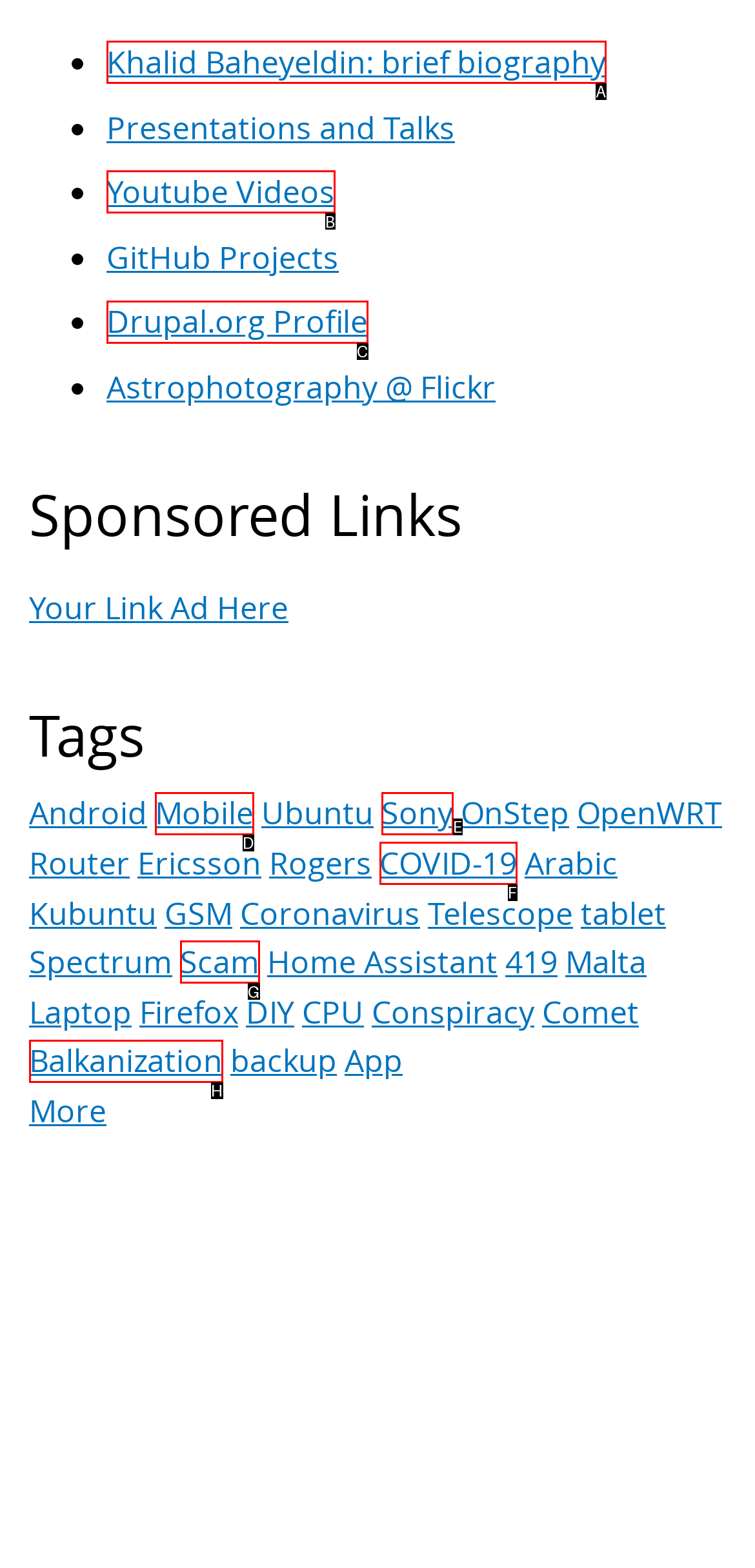Looking at the description: Youtube Videos, identify which option is the best match and respond directly with the letter of that option.

B